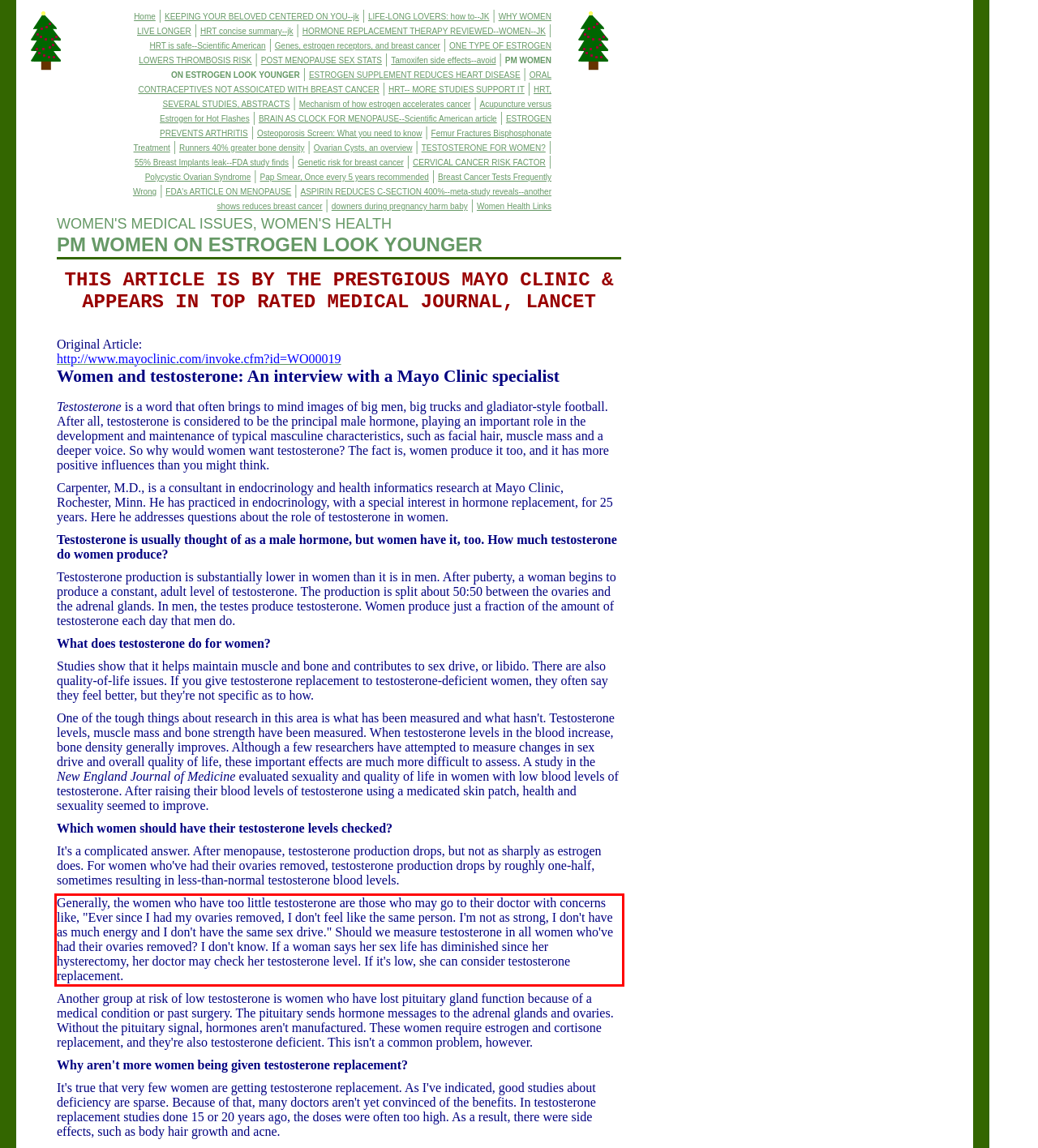Please take the screenshot of the webpage, find the red bounding box, and generate the text content that is within this red bounding box.

Generally, the women who have too little testosterone are those who may go to their doctor with concerns like, "Ever since I had my ovaries removed, I don't feel like the same person. I'm not as strong, I don't have as much energy and I don't have the same sex drive." Should we measure testosterone in all women who've had their ovaries removed? I don't know. If a woman says her sex life has diminished since her hysterectomy, her doctor may check her testosterone level. If it's low, she can consider testosterone replacement.